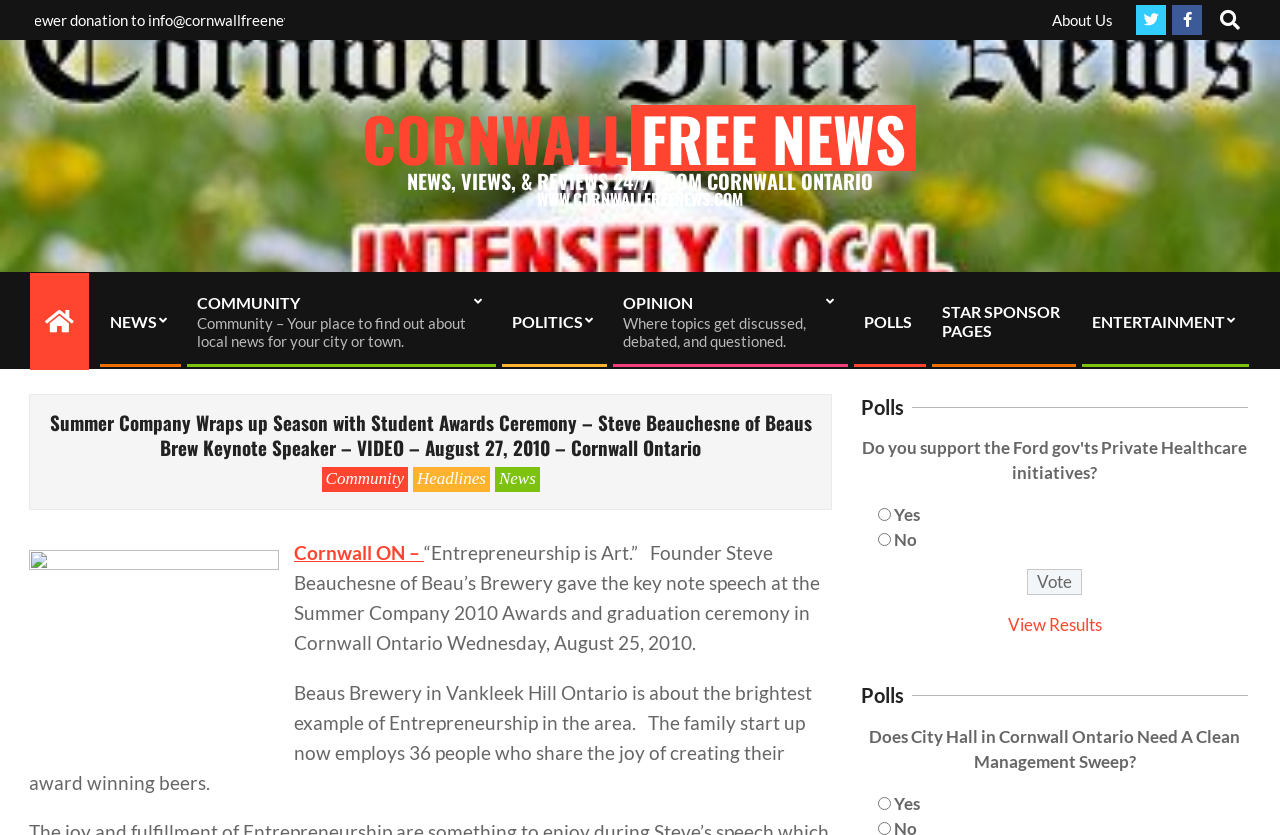Construct a comprehensive caption that outlines the webpage's structure and content.

This webpage appears to be a news article from the Cornwall Free News, a local news outlet in Cornwall, Ontario. At the top of the page, there is a navigation menu with links to various sections of the website, including "About Us", "Search", and social media icons. Below this, there is a banner with the website's logo and a tagline.

The main content of the page is divided into two sections. On the left, there is a list of links to different categories of news, including "NEWS", "COMMUNITY", "POLITICS", "OPINION", and "ENTERTAINMENT". On the right, there is a news article with a heading that reads "Summer Company Wraps up Season with Student Awards Ceremony – Steve Beauchesne of Beaus Brew Keynote Speaker – VIDEO – August 27, 2010 – Cornwall Ontario".

The news article features an image at the top, followed by a brief summary of the article and a quote from the keynote speaker, Steve Beauchesne of Beau's Brewery. The article then continues with a longer description of the event and the brewery.

Below the news article, there are two polls with radio buttons and a "Vote" button. The first poll asks whether City Hall in Cornwall Ontario needs a clean management sweep, and the second poll is not clearly labeled. There is also a link to view the results of the poll.

Overall, the webpage has a simple and organized layout, with clear headings and concise text. The use of images and polls adds visual interest to the page.